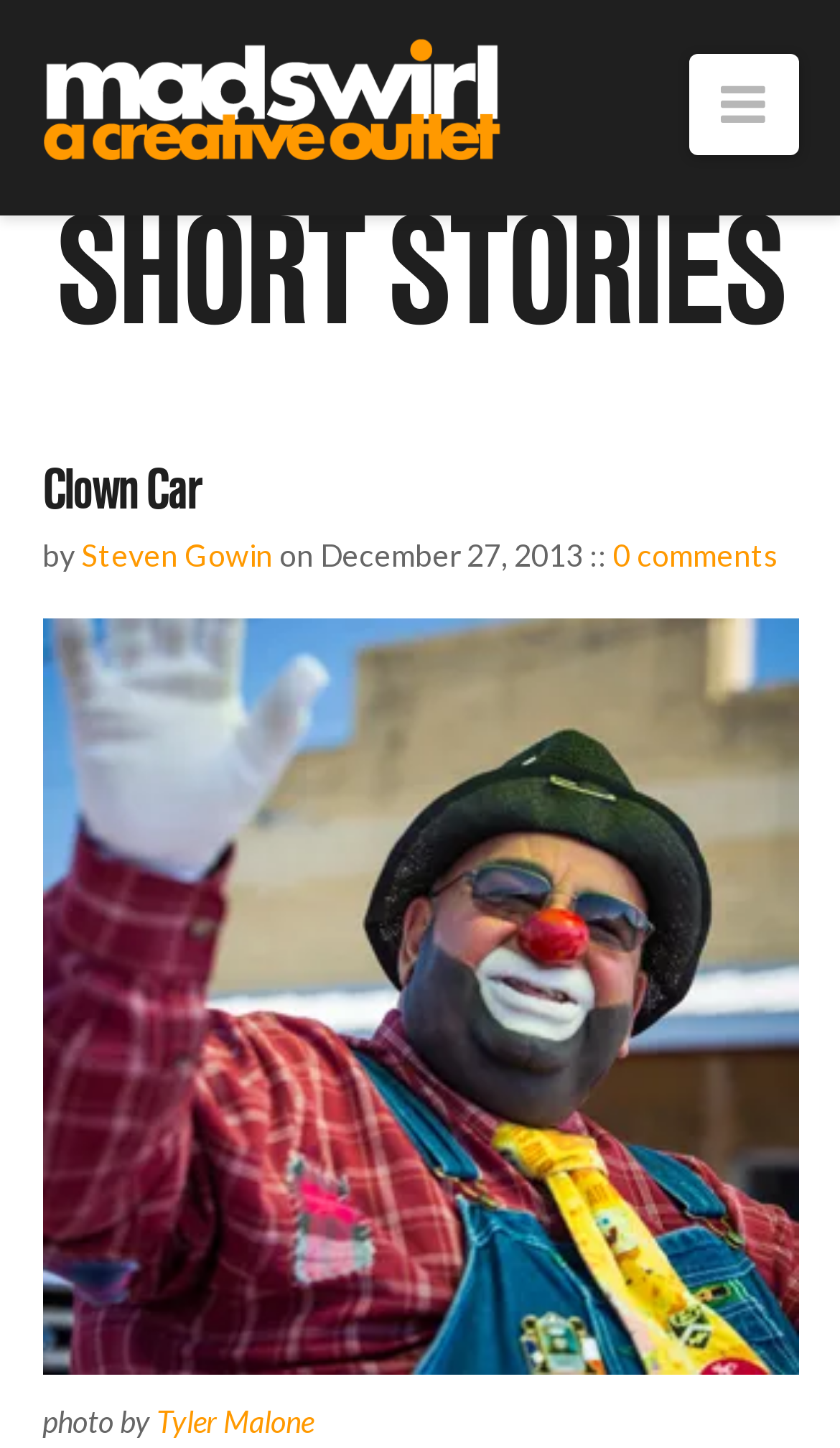Please give a succinct answer using a single word or phrase:
Who is the author of the short story?

Steven Gowin